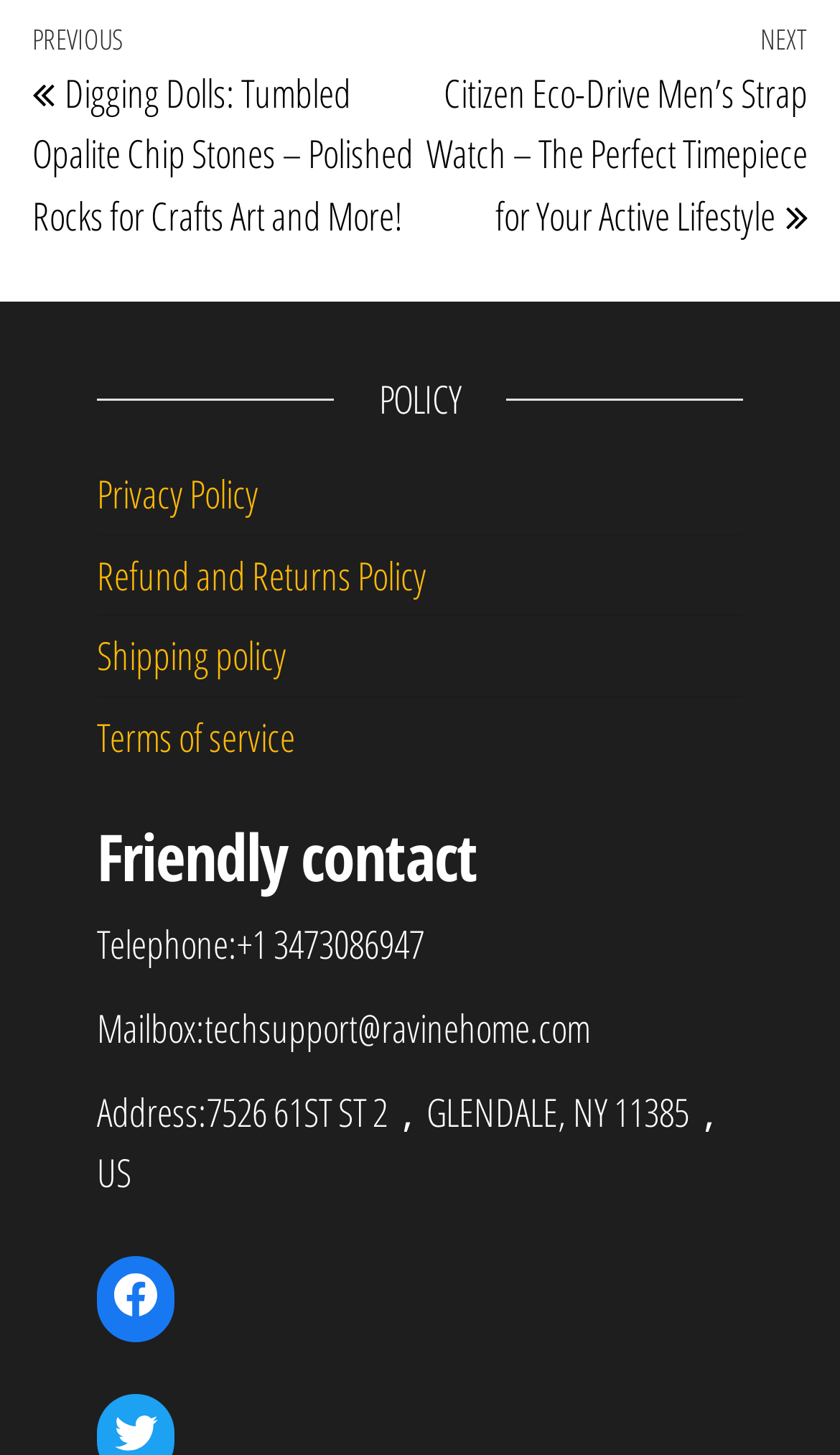What is the address of the company? From the image, respond with a single word or brief phrase.

7526 61ST ST 2，GLENDALE, NY 11385，US